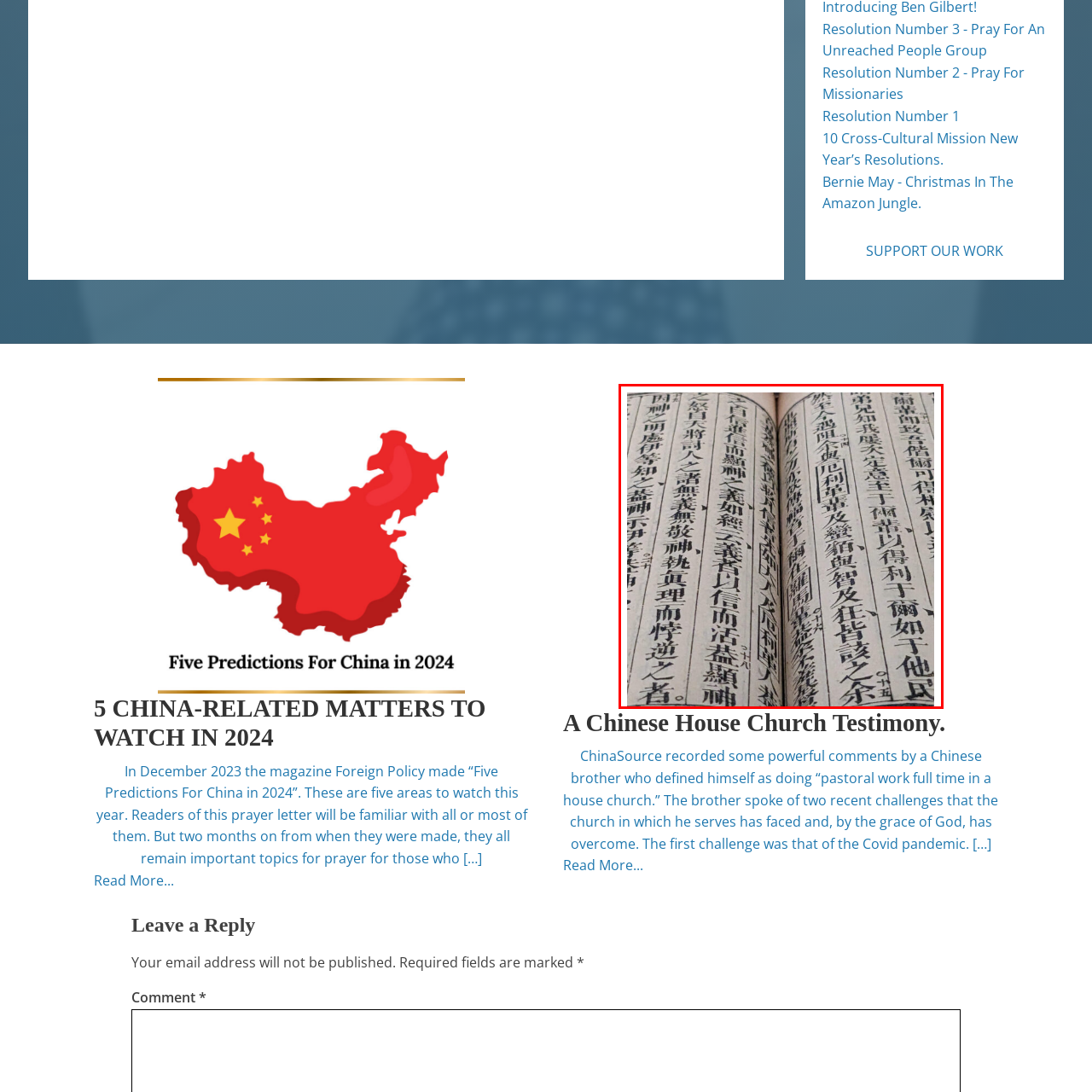Inspect the image surrounded by the red border and give a one-word or phrase answer to the question:
What is the orientation of the text?

Vertical